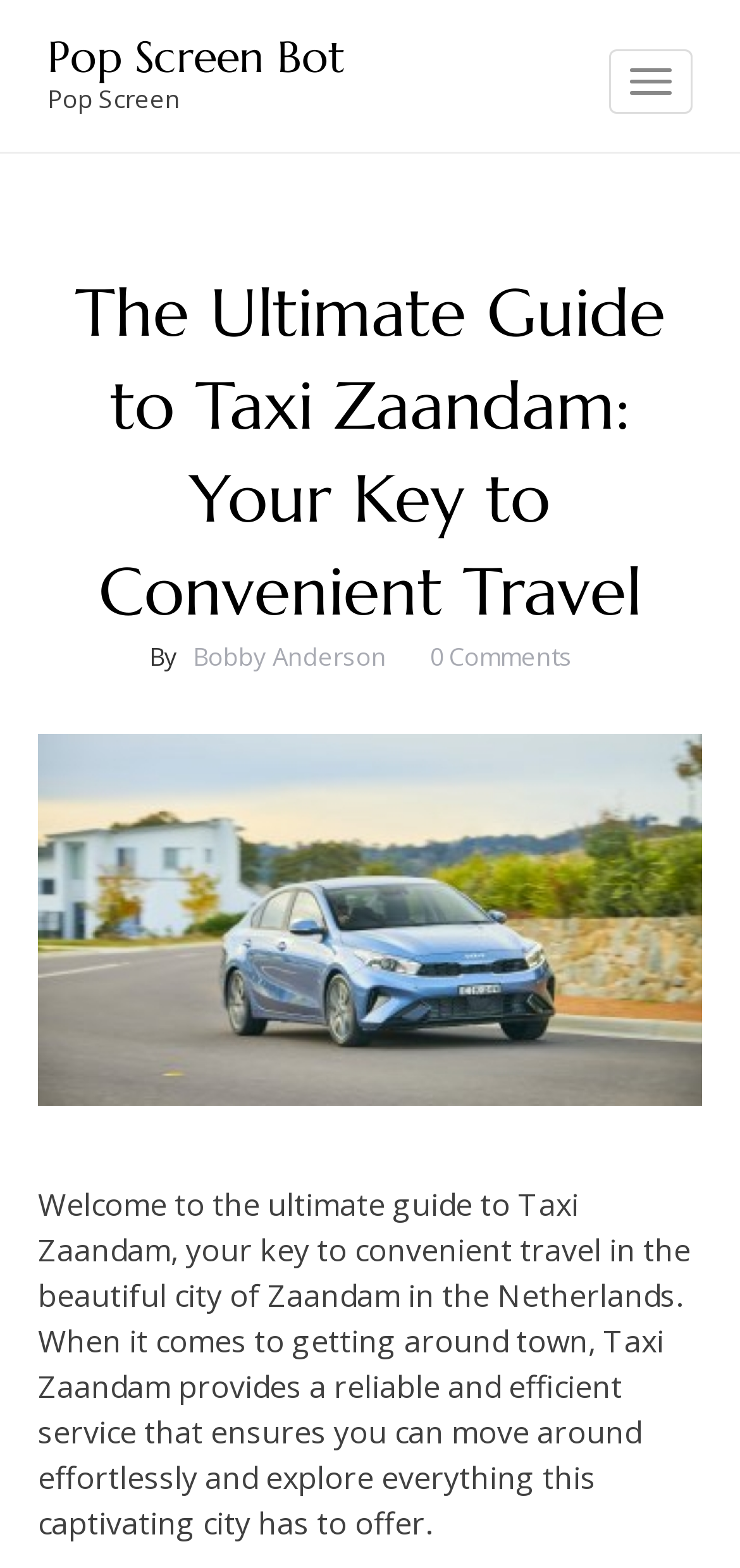Find the bounding box of the element with the following description: "Toggle navigation". The coordinates must be four float numbers between 0 and 1, formatted as [left, top, right, bottom].

[0.823, 0.031, 0.936, 0.073]